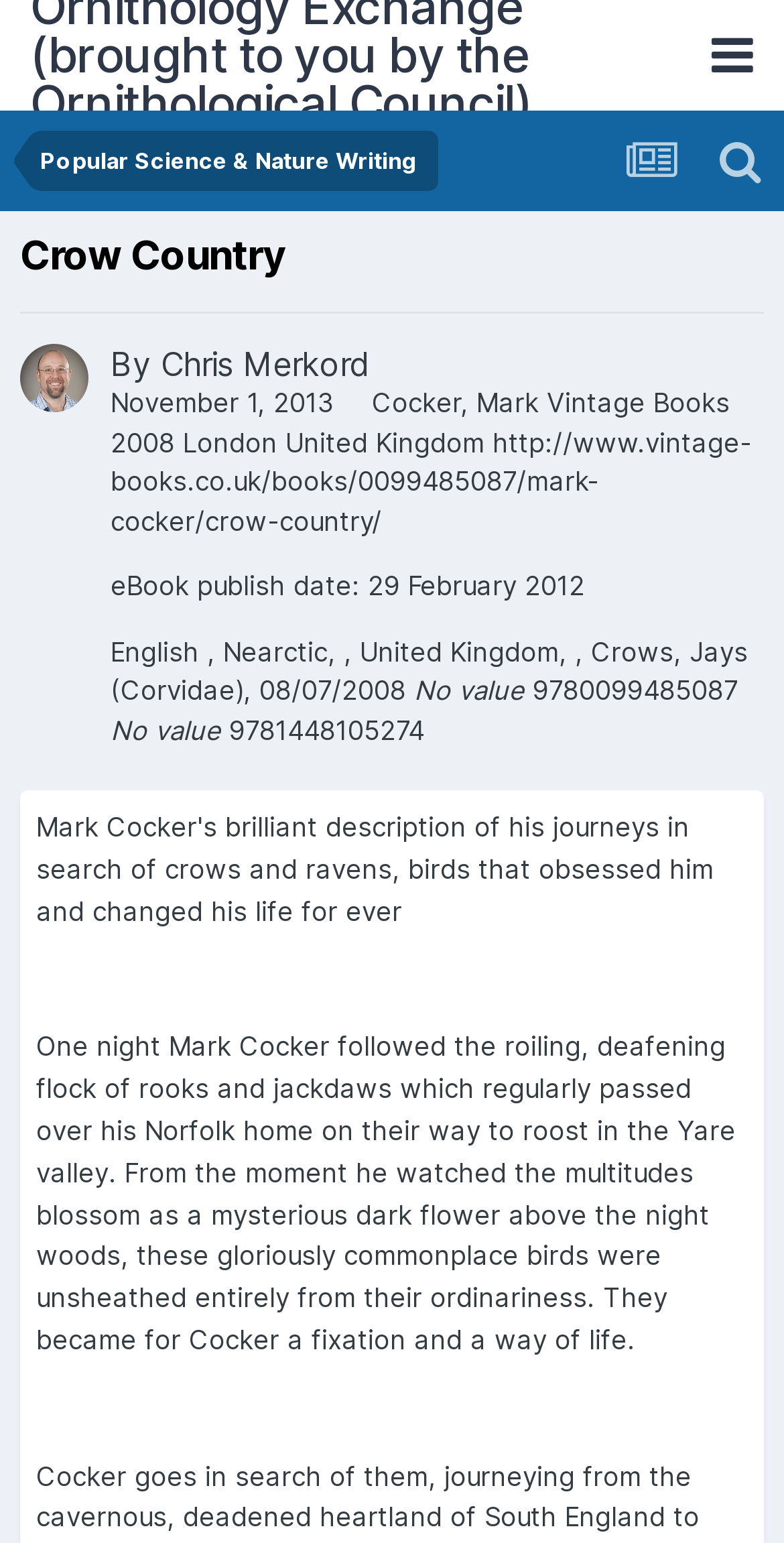What type of birds is the book about?
Please give a detailed and elaborate explanation in response to the question.

I found the answer by looking at the text 'English, Nearctic,, United Kingdom,, Crows, Jays (Corvidae),...' which lists the type of birds the book is about, specifically Crows and Jays of the Corvidae family.